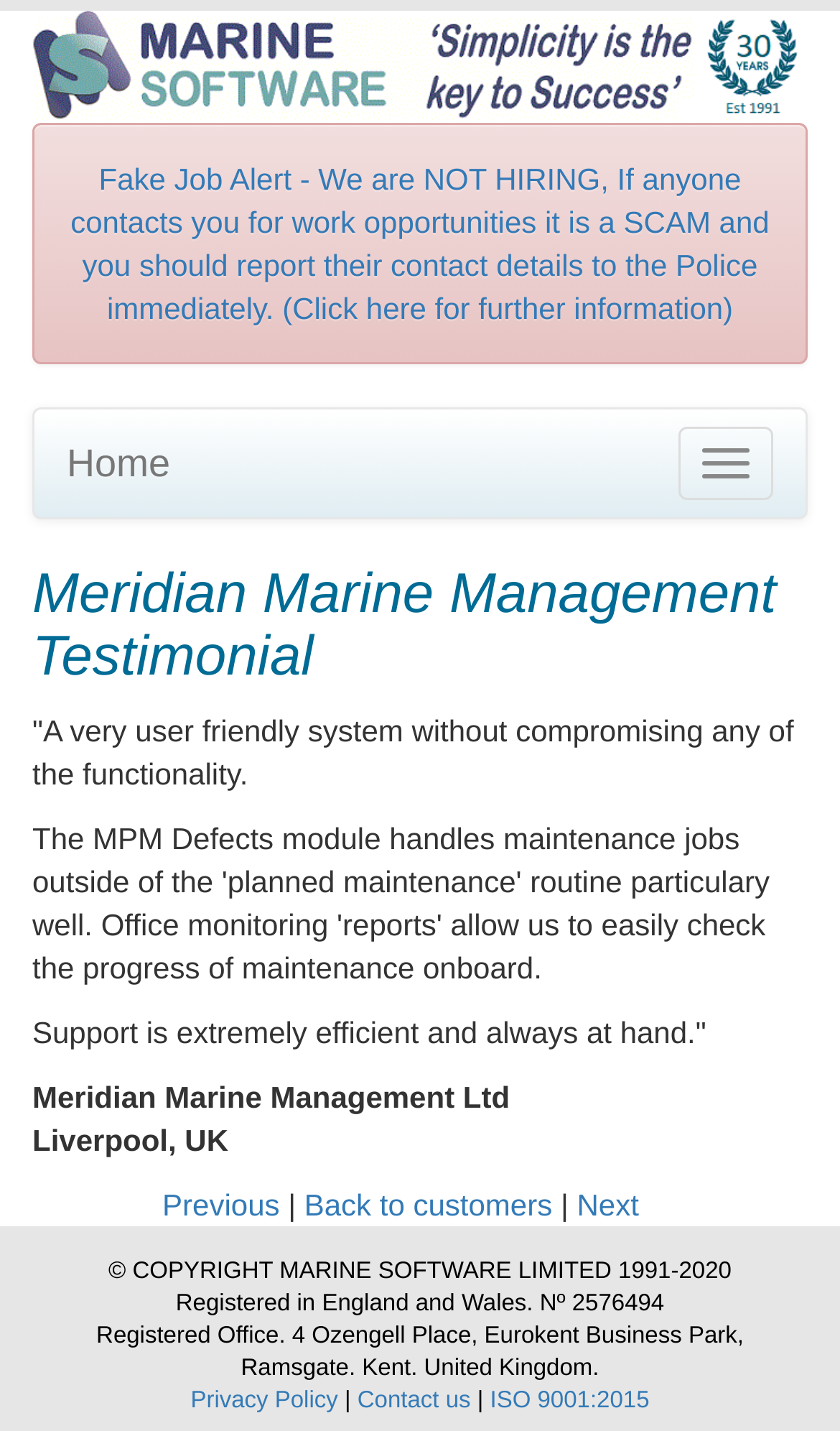Please identify the bounding box coordinates for the region that you need to click to follow this instruction: "Click the logo".

[0.038, 0.008, 0.962, 0.087]